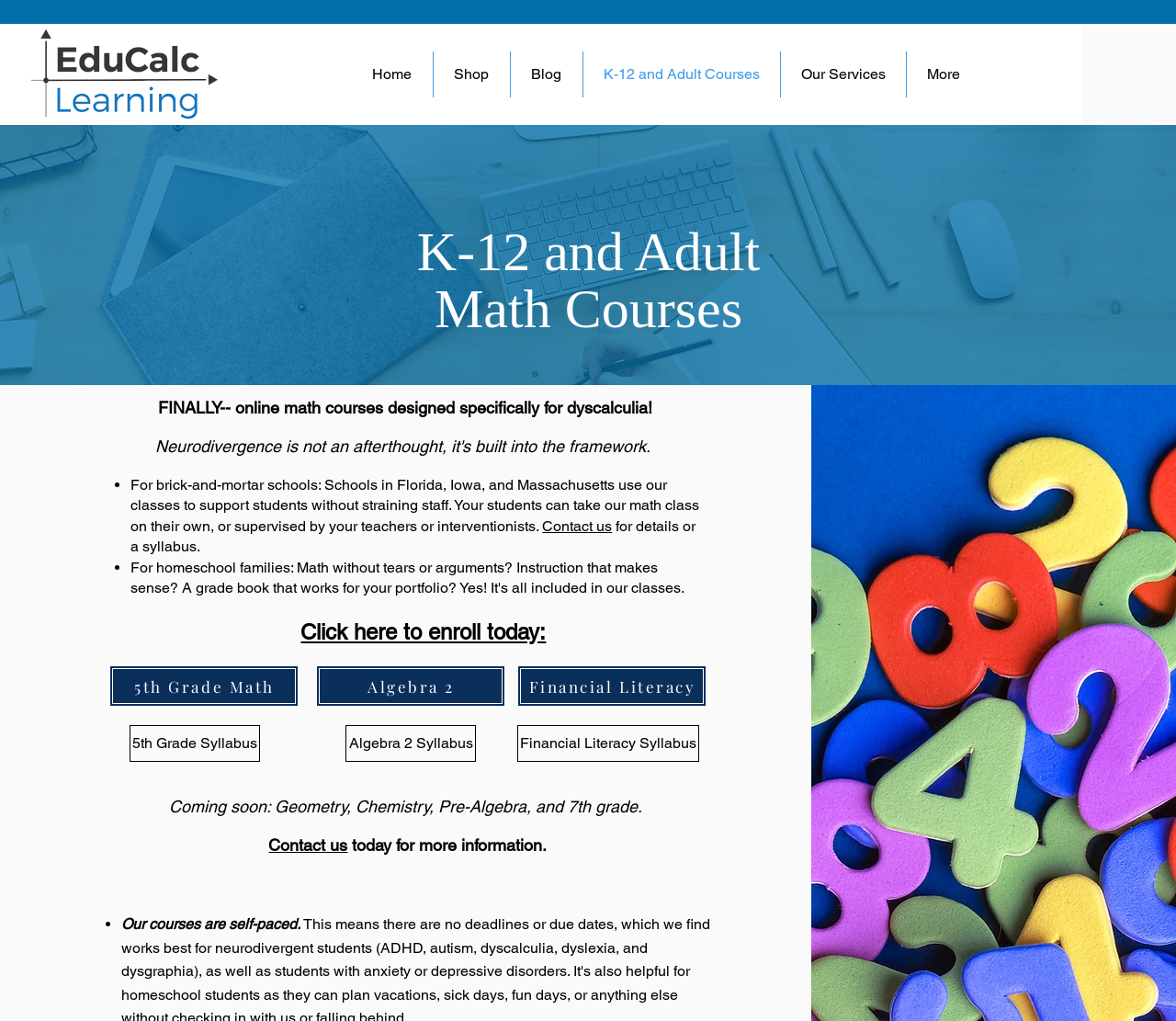Reply to the question with a single word or phrase:
What is the target audience for the website's services?

Schools and educators